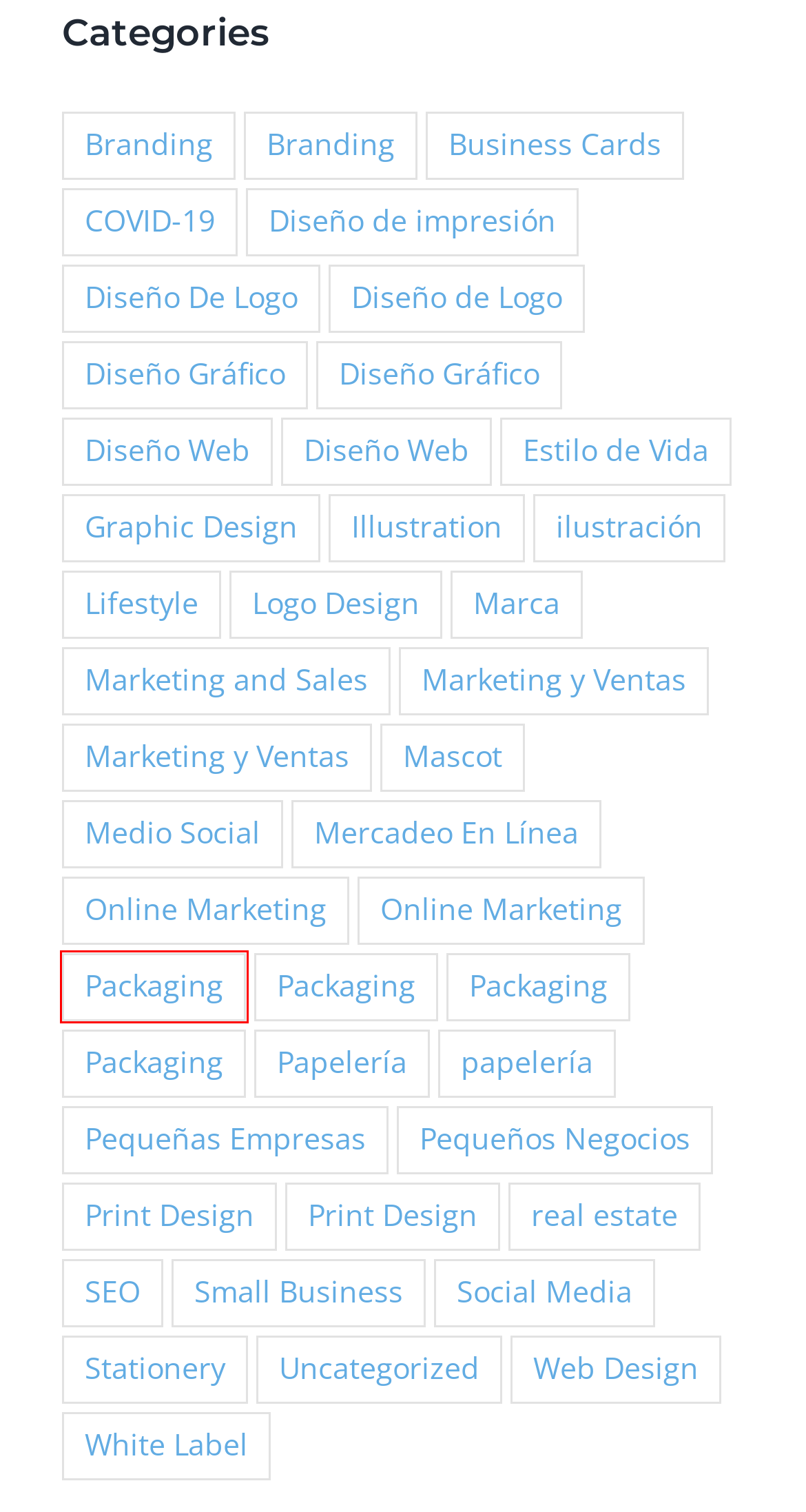Observe the webpage screenshot and focus on the red bounding box surrounding a UI element. Choose the most appropriate webpage description that corresponds to the new webpage after clicking the element in the bounding box. Here are the candidates:
A. Packaging Archives - The NetMen Corp
B. Branding Archives - The NetMen Corp
C. Pequeños Negocios Archives - The NetMen Corp
D. Medio Social Archives - The NetMen Corp
E. Uncategorized Archives - The NetMen Corp
F. Business Cards Archives - The NetMen Corp
G. Logo Design Archives - The NetMen Corp
H. Papelería Archives - The NetMen Corp

A